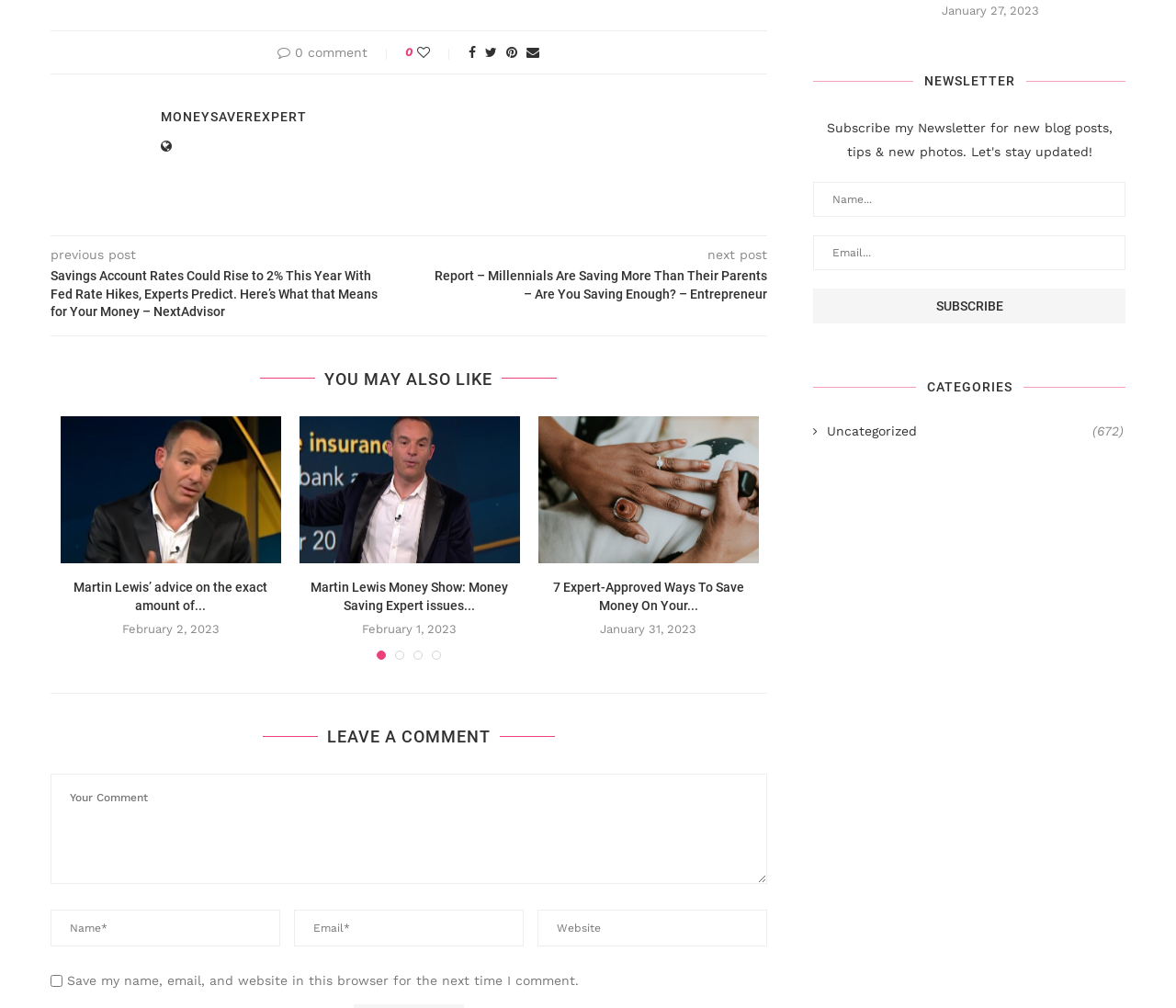Provide a one-word or short-phrase response to the question:
What is the category of the article?

Uncategorized